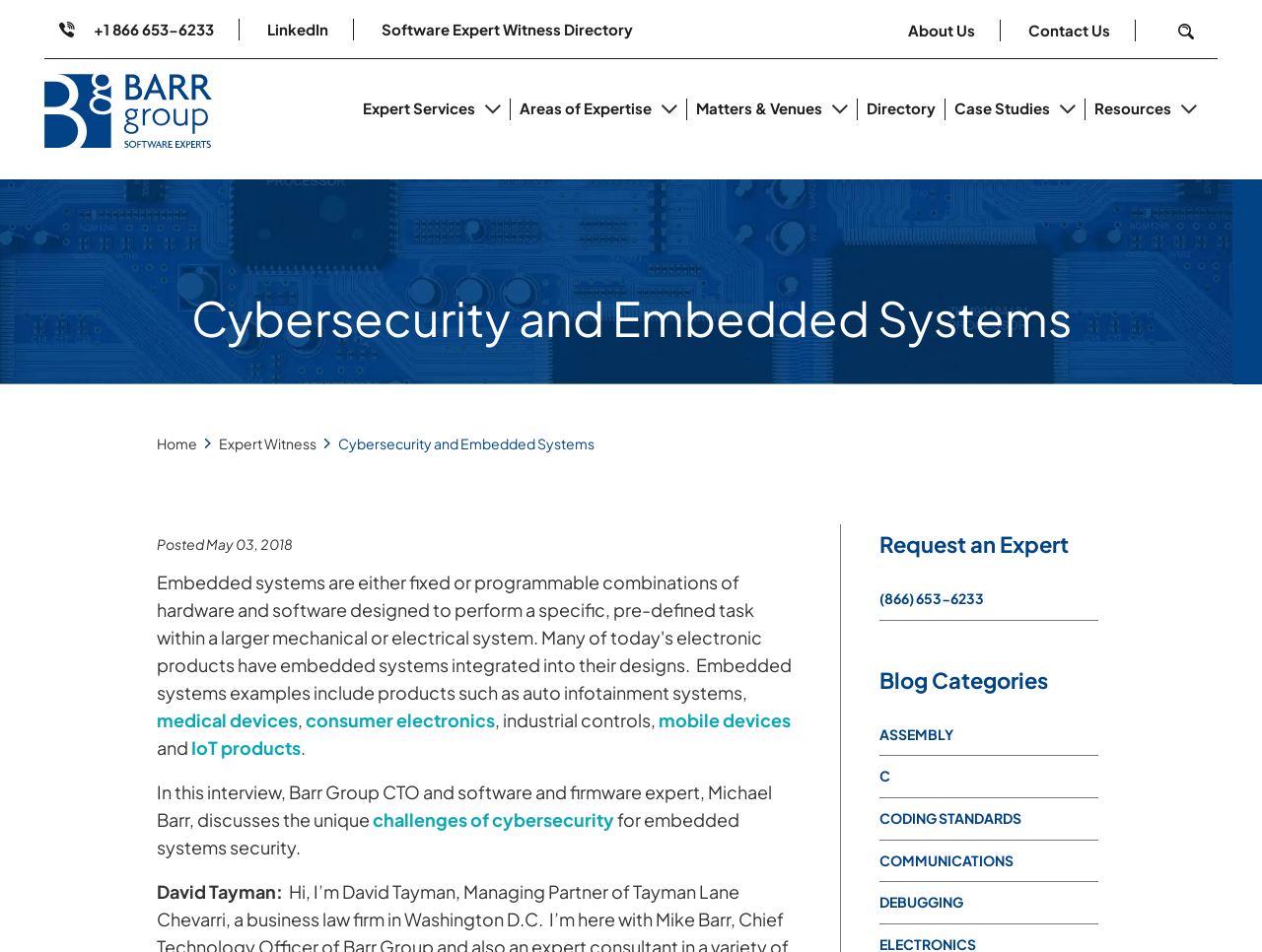Please identify the bounding box coordinates of the element I should click to complete this instruction: 'Learn about Expert Services'. The coordinates should be given as four float numbers between 0 and 1, like this: [left, top, right, bottom].

[0.28, 0.098, 0.405, 0.129]